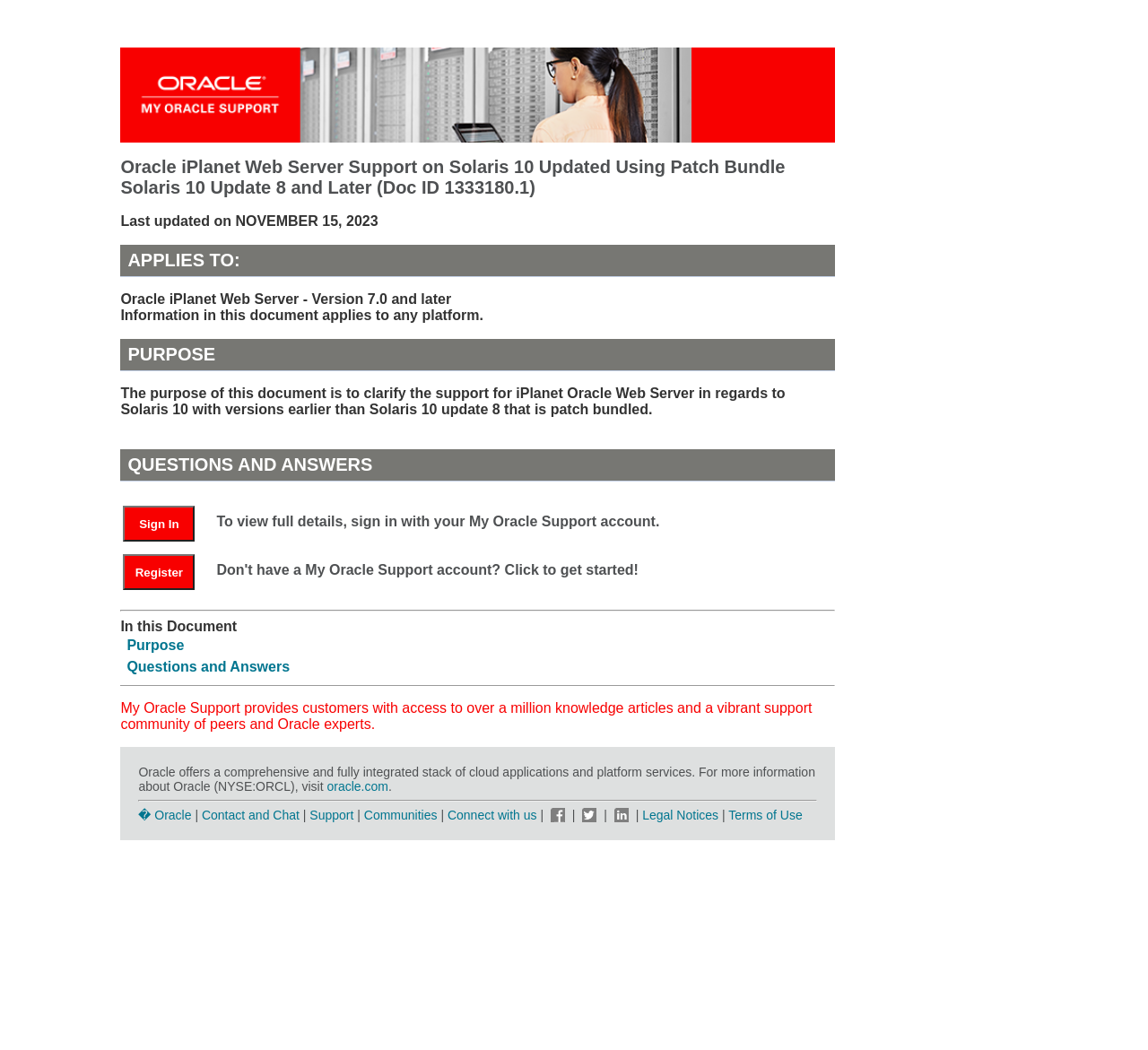Determine the bounding box coordinates of the element's region needed to click to follow the instruction: "Go to Purpose". Provide these coordinates as four float numbers between 0 and 1, formatted as [left, top, right, bottom].

[0.11, 0.607, 0.16, 0.621]